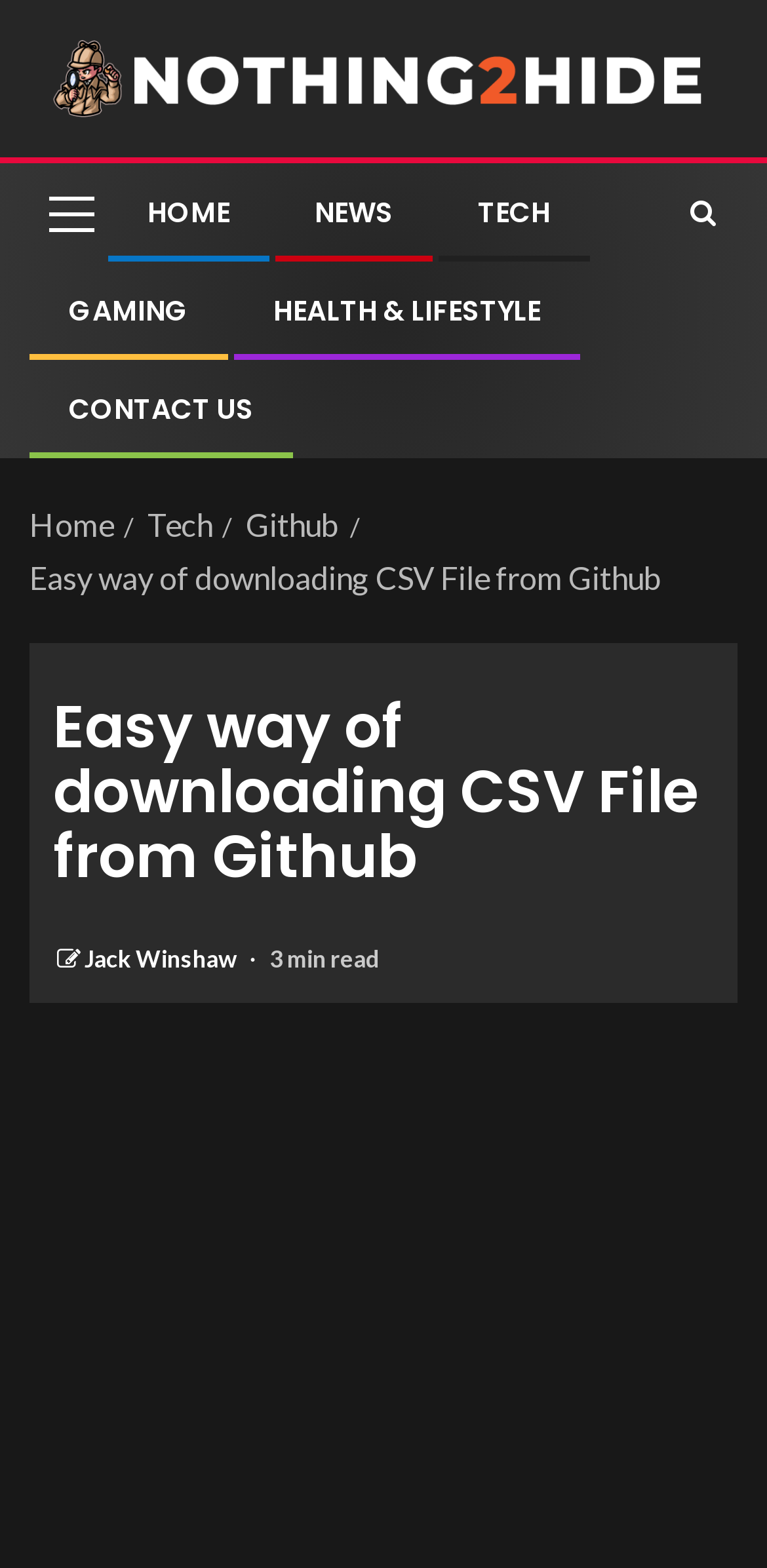Locate and provide the bounding box coordinates for the HTML element that matches this description: "name="s" placeholder="Search"".

None